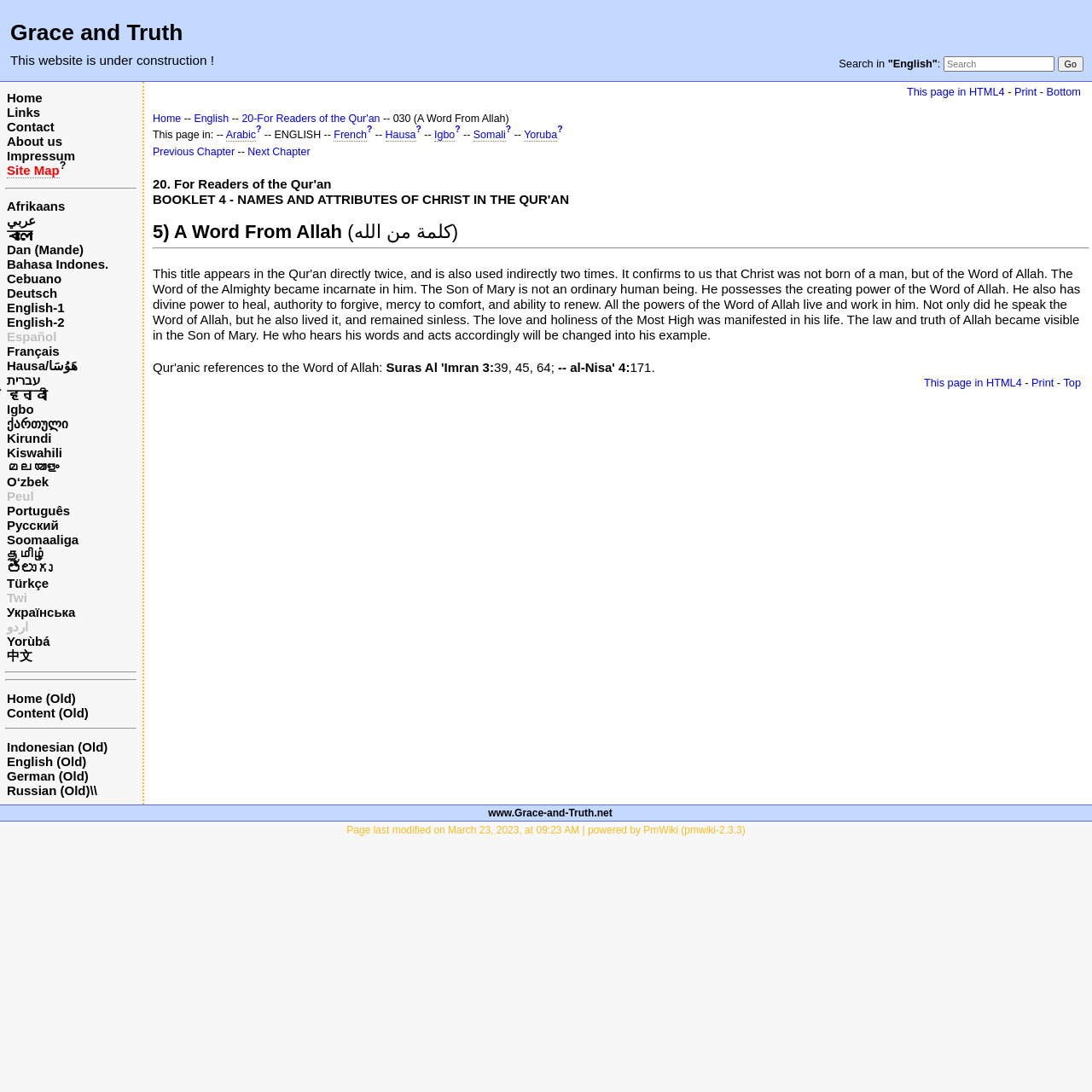Can you specify the bounding box coordinates of the area that needs to be clicked to fulfill the following instruction: "Print the page"?

[0.929, 0.078, 0.949, 0.09]